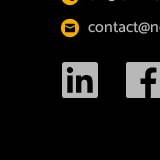How many social media platforms are shown?
Refer to the screenshot and deliver a thorough answer to the question presented.

The user interface segment displays recognizable icons for two popular social media platforms, which are LinkedIn and Facebook, suggesting that users can connect with the company through these platforms.